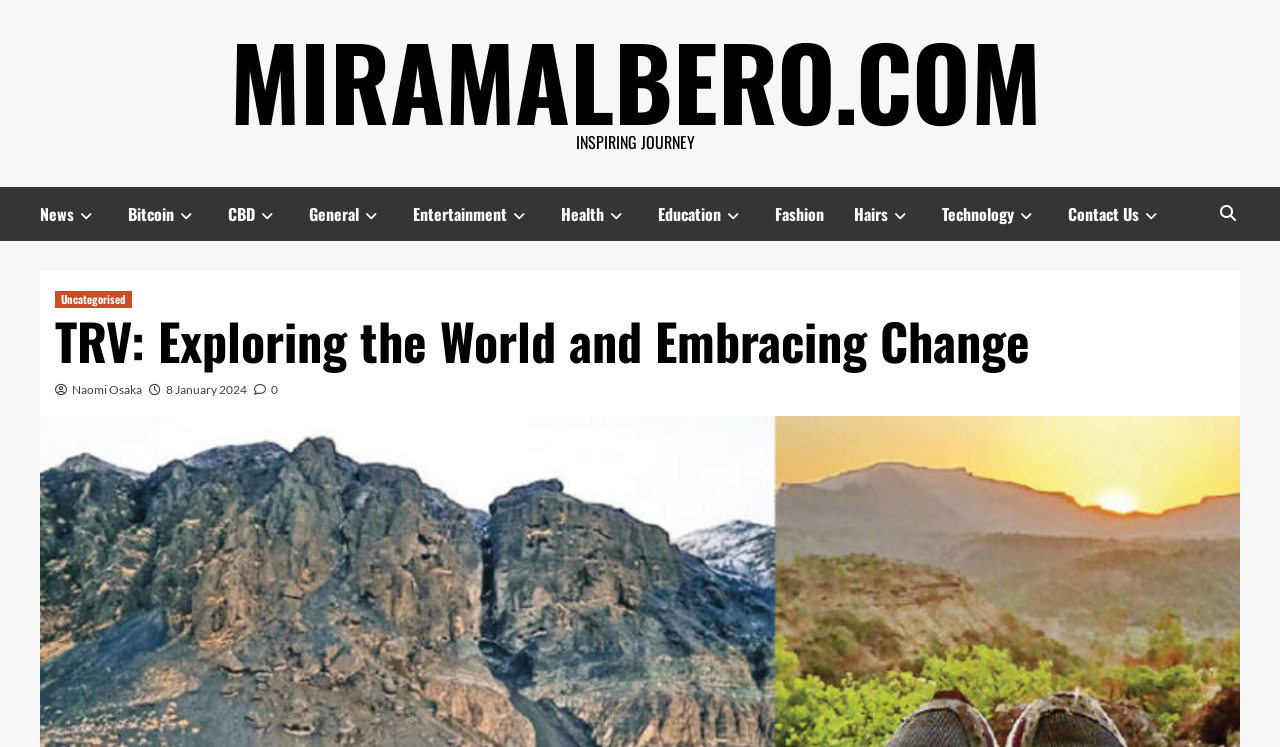Please answer the following query using a single word or phrase: 
How many categories are there?

11